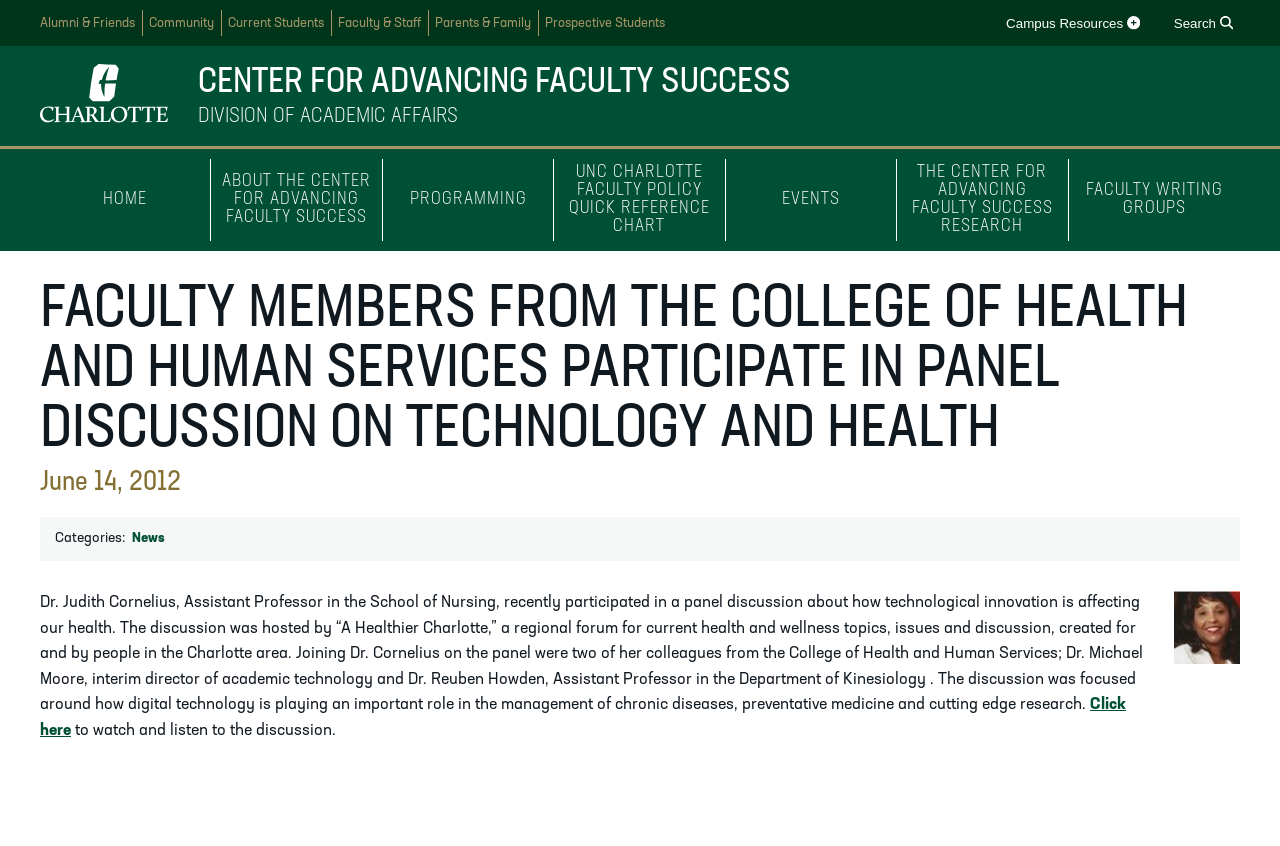Could you determine the bounding box coordinates of the clickable element to complete the instruction: "Click Alumni & Friends"? Provide the coordinates as four float numbers between 0 and 1, i.e., [left, top, right, bottom].

[0.031, 0.012, 0.111, 0.043]